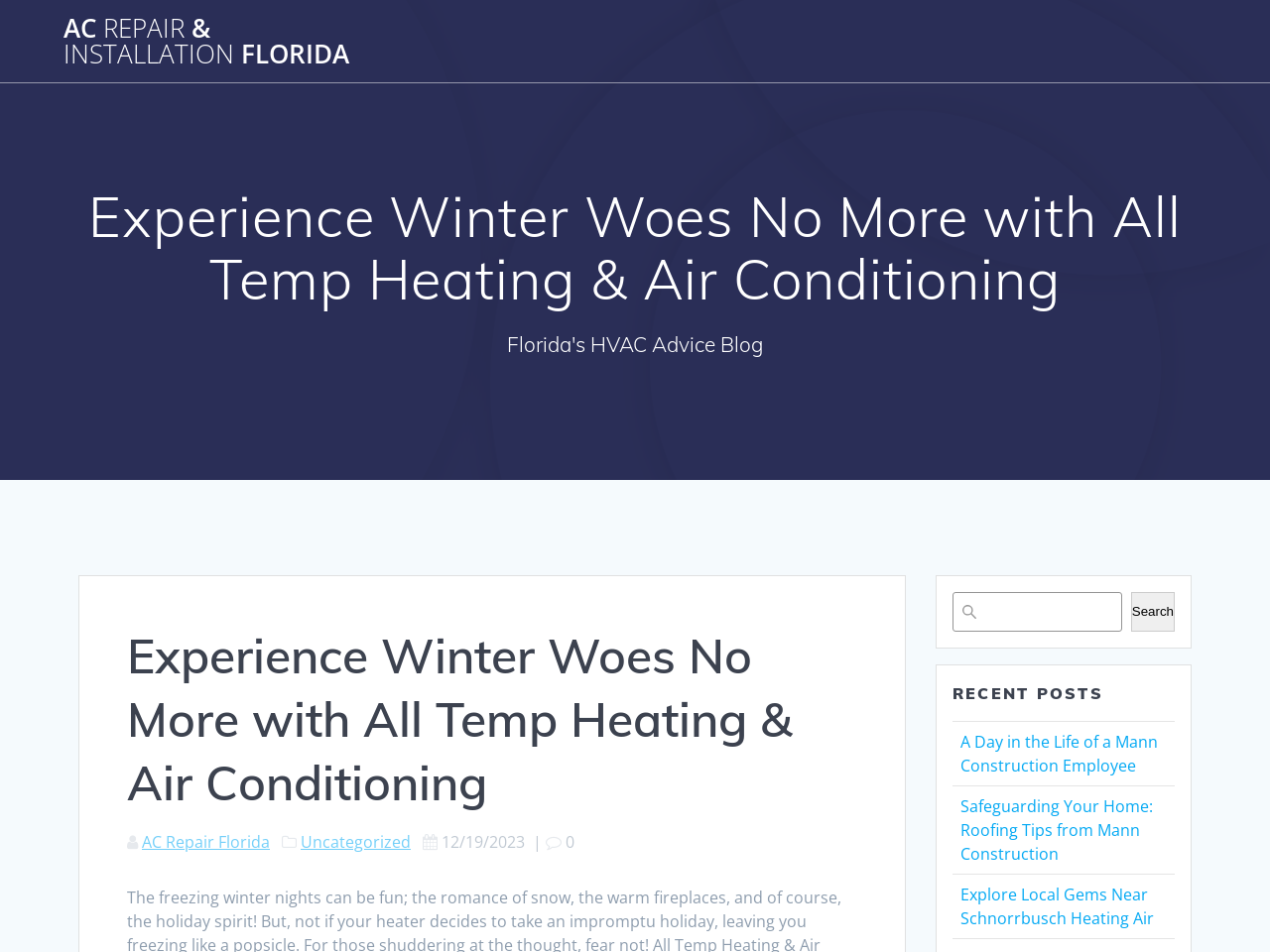Give a comprehensive overview of the webpage, including key elements.

The webpage appears to be a blog or news website focused on heating and air conditioning services in Florida. At the top, there is a prominent heading that reads "Experience Winter Woes No More with All Temp Heating & Air Conditioning" which is likely the title of the webpage or the company's slogan. Below this heading, there is a link to "AC REPAIR & INSTALLATION FLORIDA" which suggests that the webpage is related to air conditioning repair and installation services in Florida.

Further down, there is another heading with the same text as the first one, which may be a subheading or a repeated title. Below this, there are three links: "AC Repair Florida", "Uncategorized", and a date "12/19/2023" which may indicate the publication date of a blog post or article.

To the right of these links, there is a search bar with a search button labeled "Search". This search bar is positioned near the top-right corner of the webpage.

Below the search bar, there is a heading that reads "RECENT POSTS" which suggests that the webpage features a list of recent blog posts or articles. Indeed, there are three links below this heading, each with a descriptive title: "A Day in the Life of a Mann Construction Employee", "Safeguarding Your Home: Roofing Tips from Mann Construction", and "Explore Local Gems Near Schnorrbusch Heating Air". These links may lead to individual blog posts or articles on the webpage.